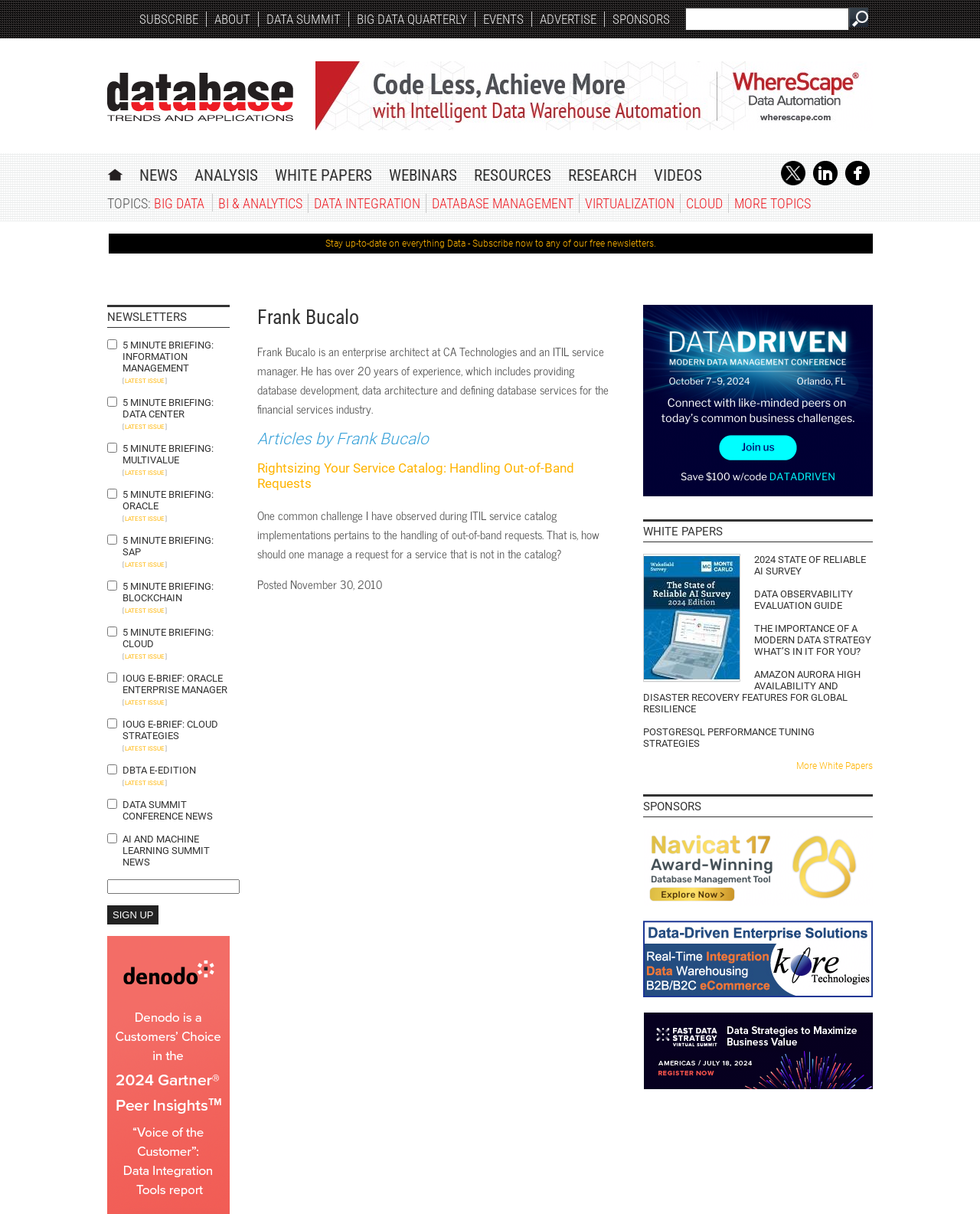Carefully examine the image and provide an in-depth answer to the question: What is the name of the person described on this webpage?

The webpage has a heading 'Frank Bucalo' and a paragraph describing his experience and profession, so the answer is Frank Bucalo.